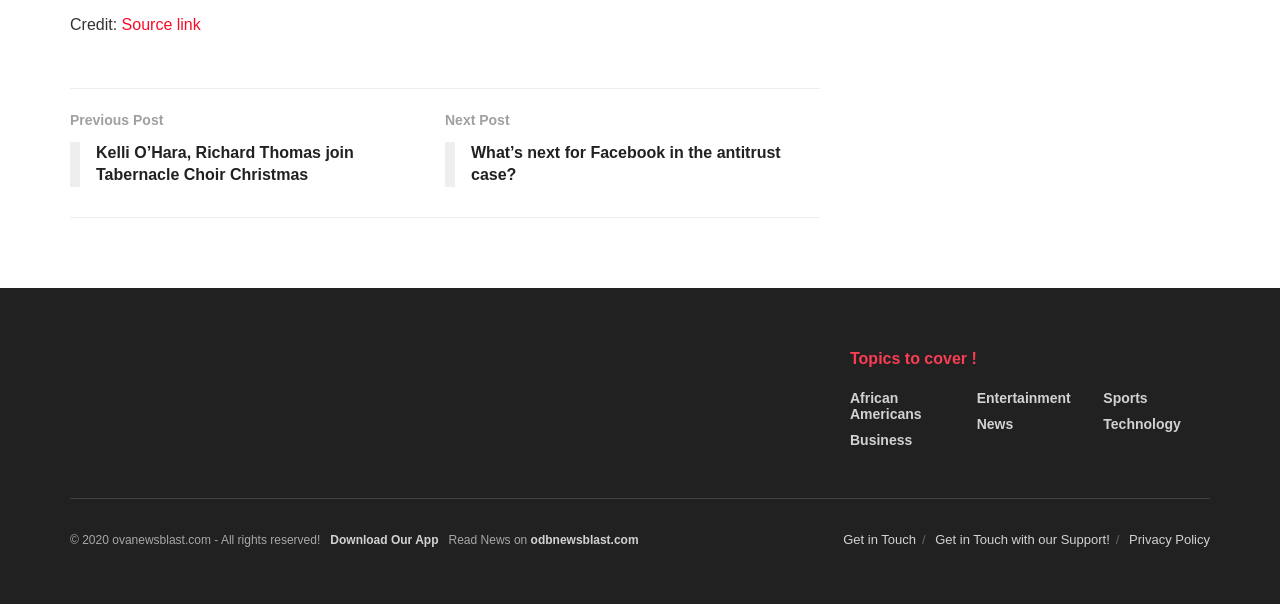What are the categories of news available?
Make sure to answer the question with a detailed and comprehensive explanation.

I found the answer by examining the links below the 'Topics to cover!' heading, which lists the different categories of news available on the website.